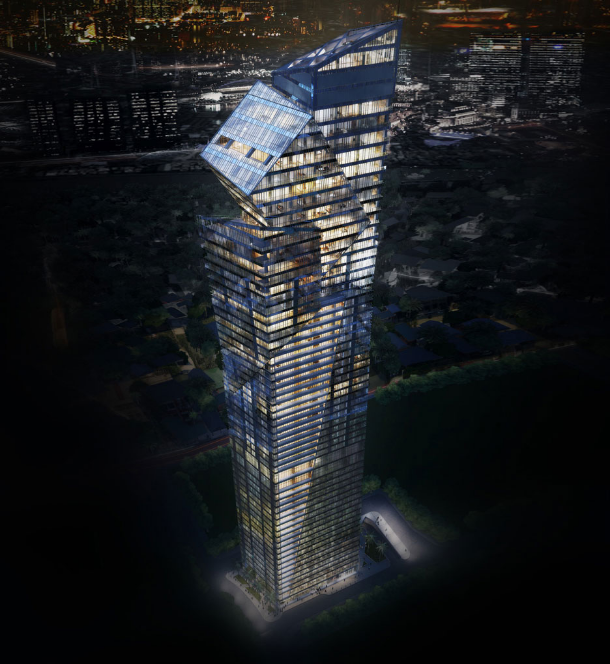Reply to the question with a single word or phrase:
Where is the Century Spire located?

The Philippines